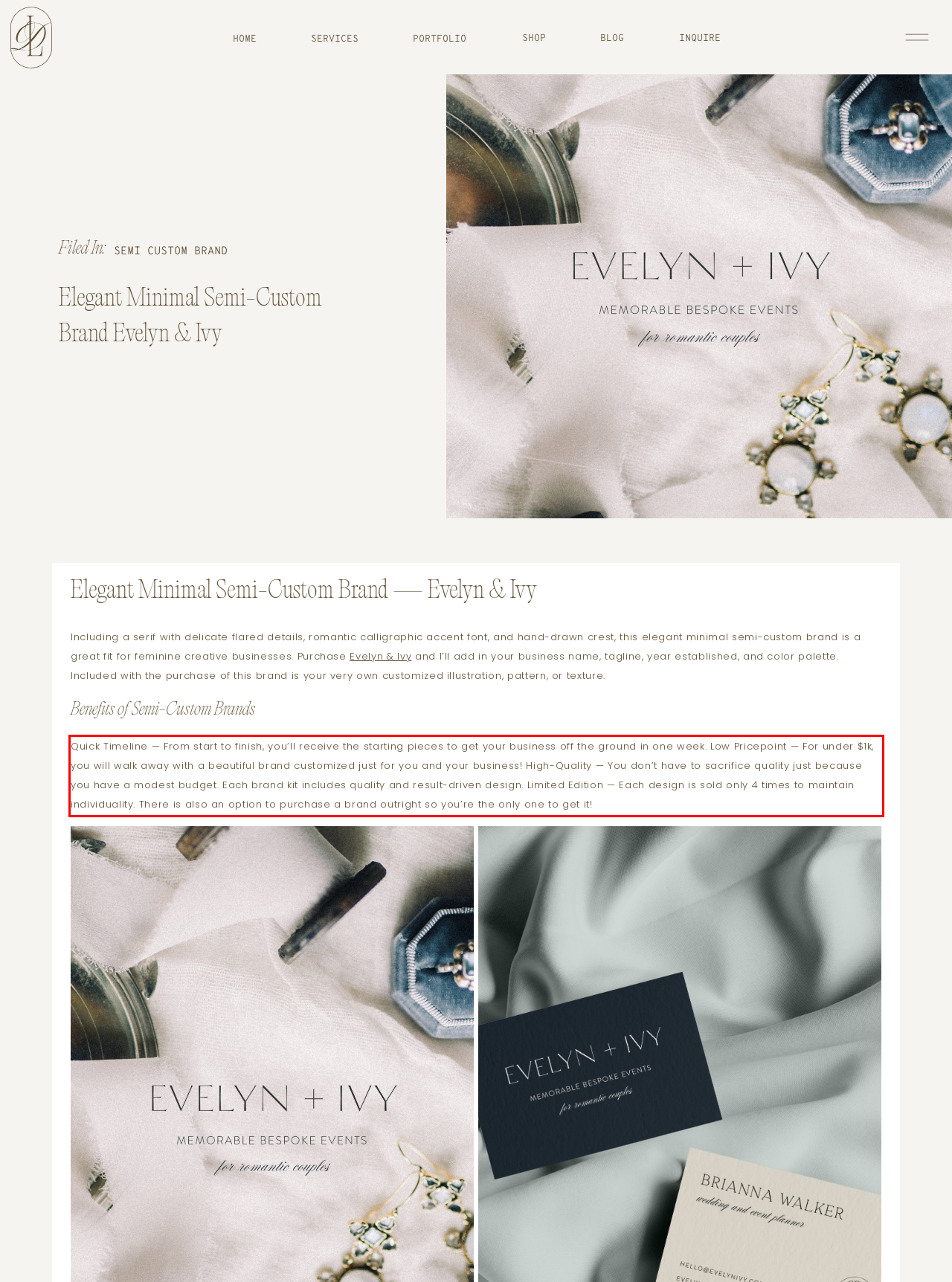Given a webpage screenshot, locate the red bounding box and extract the text content found inside it.

Quick Timeline — From start to finish, you’ll receive the starting pieces to get your business off the ground in one week. Low Pricepoint — For under $1k, you will walk away with a beautiful brand customized just for you and your business! High-Quality — You don’t have to sacrifice quality just because you have a modest budget. Each brand kit includes quality and result-driven design. Limited Edition — Each design is sold only 4 times to maintain individuality. There is also an option to purchase a brand outright so you’re the only one to get it!